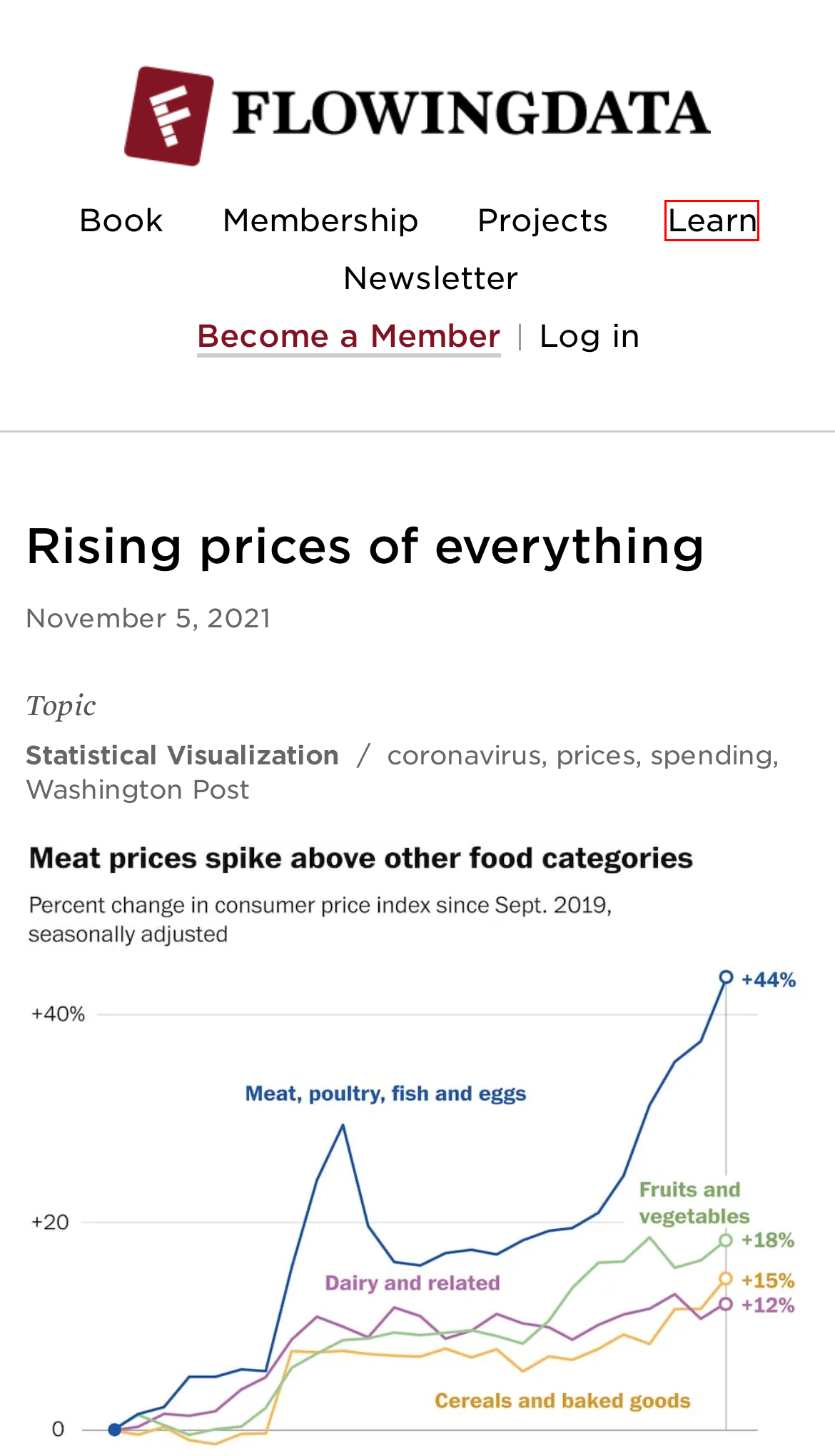Please examine the screenshot provided, which contains a red bounding box around a UI element. Select the webpage description that most accurately describes the new page displayed after clicking the highlighted element. Here are the candidates:
A. Learn Visualization | FlowingData
B. Statistical Visualization | FlowingData
C. Join FlowingData as a Member | FlowingData
D. Washington Post | FlowingData
E. Visualize This, Second Edition
F. spending | FlowingData
G. Newsletter | FlowingData
H. Made by FlowingData | FlowingData

A